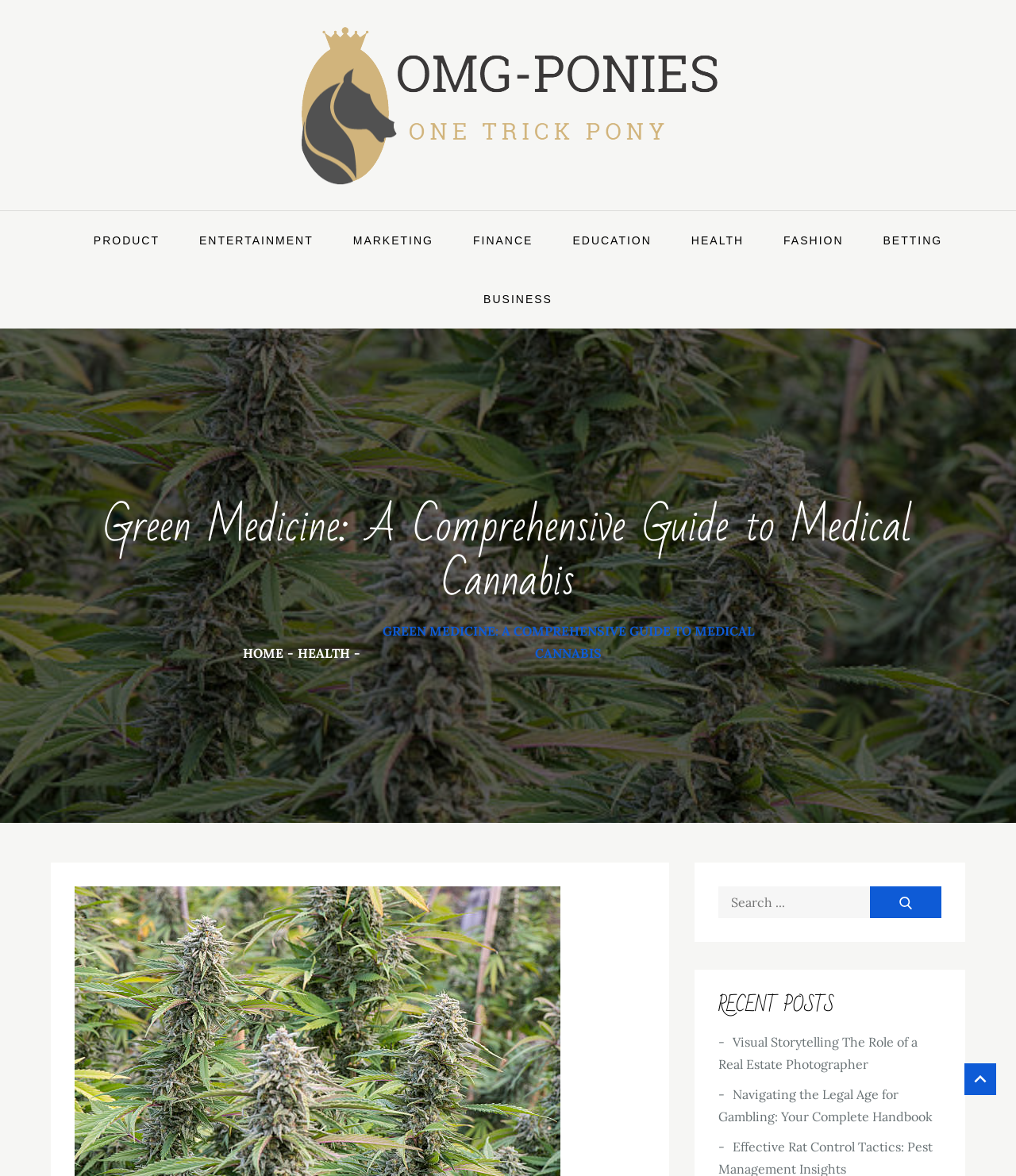Identify the bounding box coordinates of the element to click to follow this instruction: 'Navigate to the PRODUCT page'. Ensure the coordinates are four float values between 0 and 1, provided as [left, top, right, bottom].

[0.074, 0.179, 0.175, 0.229]